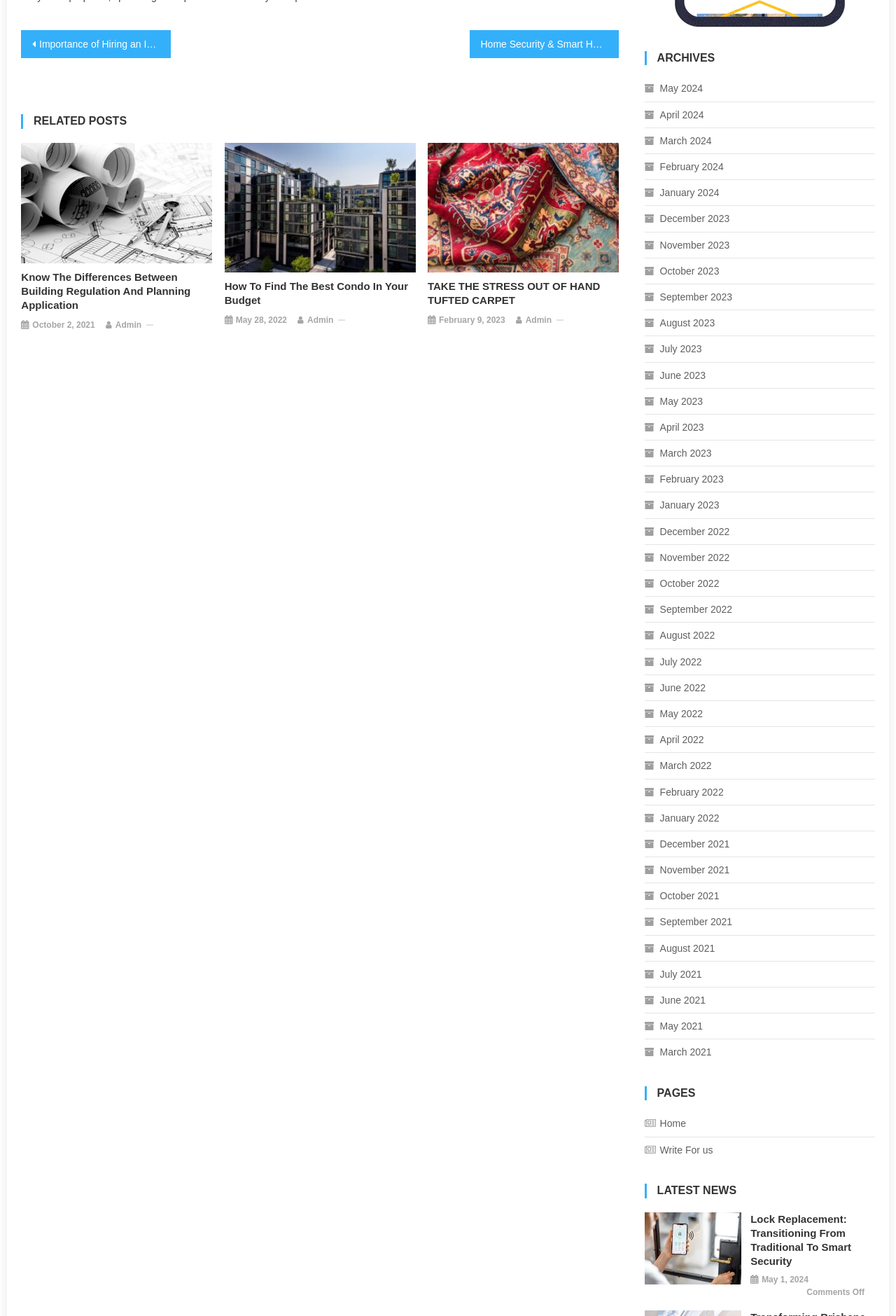What is the title of the section that lists 'May 2024', 'April 2024', etc.?
Please respond to the question thoroughly and include all relevant details.

The webpage has a section that lists various months and years, such as 'May 2024', 'April 2024', etc. This section is headed by the title 'ARCHIVES'.